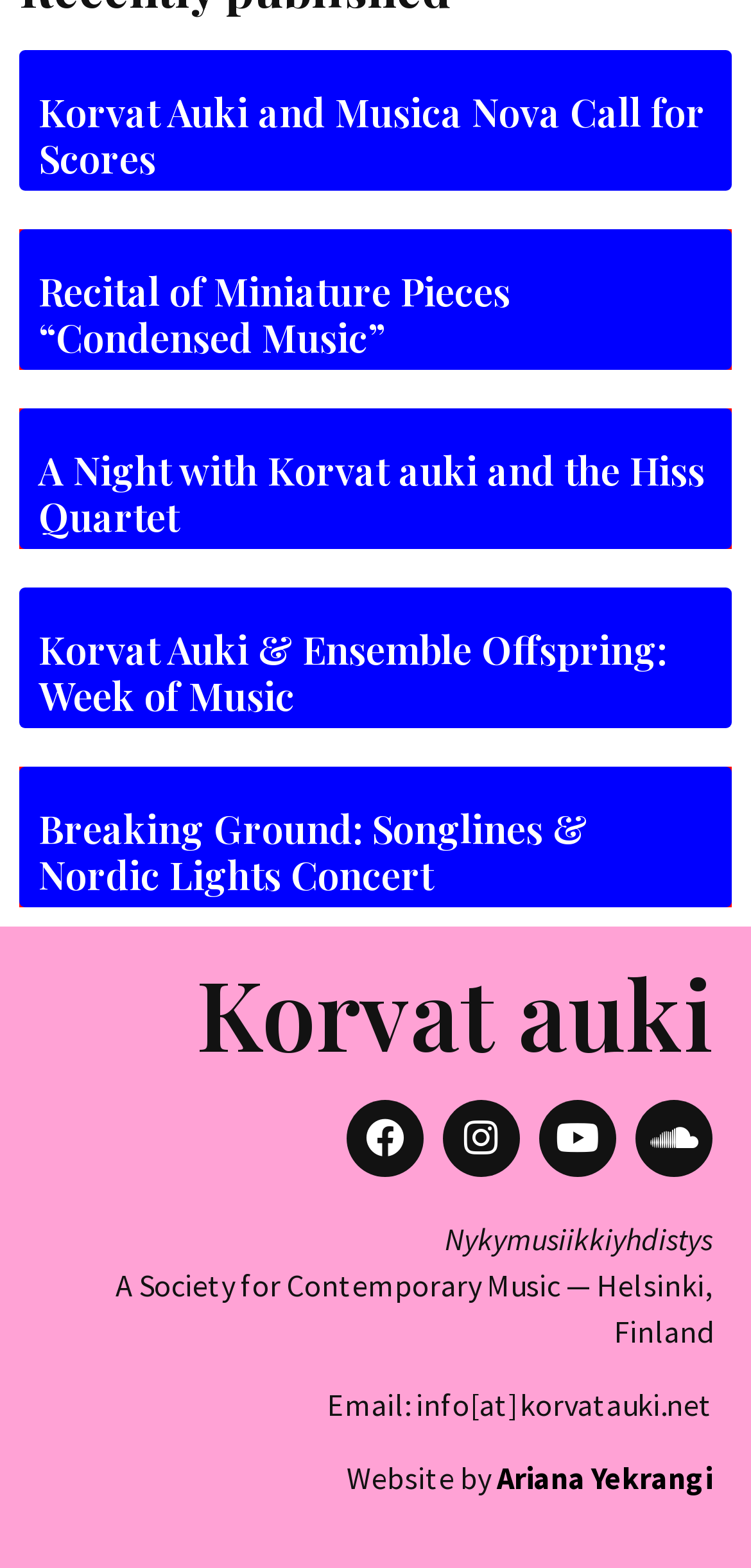Show the bounding box coordinates for the element that needs to be clicked to execute the following instruction: "Check out Recital of Miniature Pieces “Condensed Music”". Provide the coordinates in the form of four float numbers between 0 and 1, i.e., [left, top, right, bottom].

[0.051, 0.168, 0.679, 0.231]